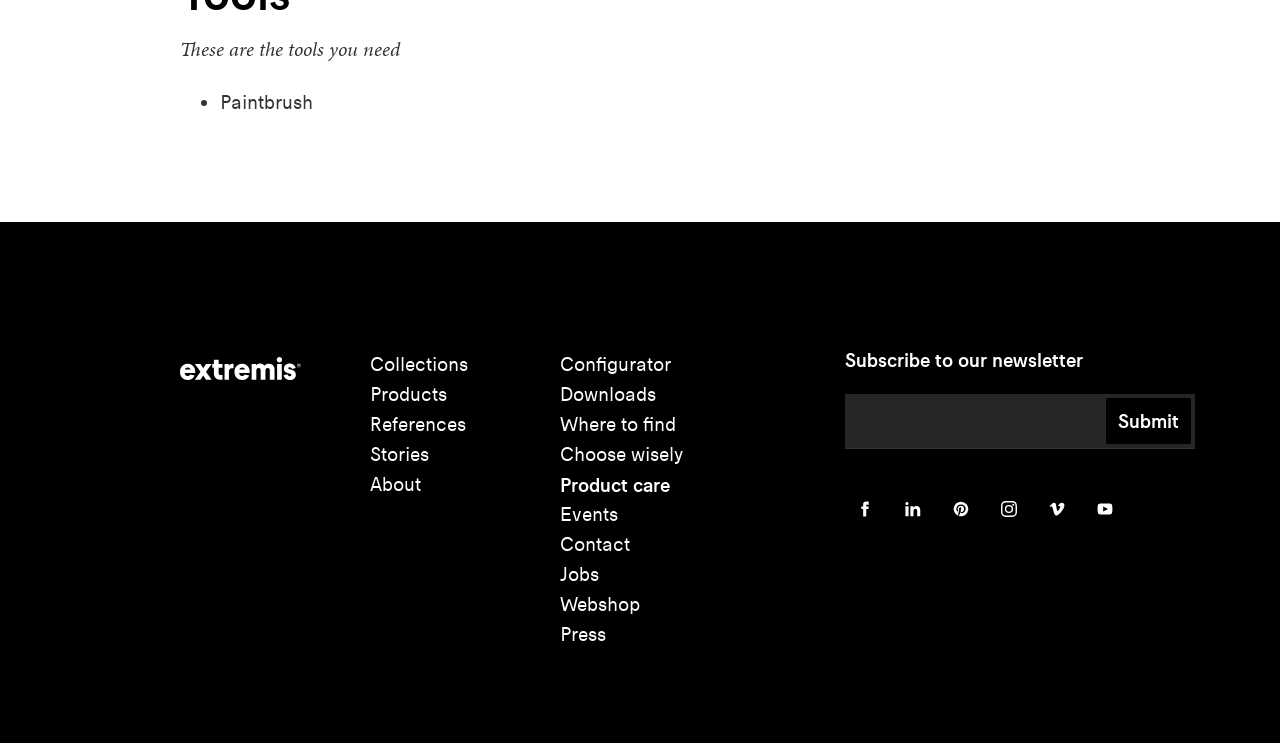Determine the bounding box coordinates of the clickable area required to perform the following instruction: "Click on the 'Extremis' link". The coordinates should be represented as four float numbers between 0 and 1: [left, top, right, bottom].

[0.141, 0.475, 0.235, 0.506]